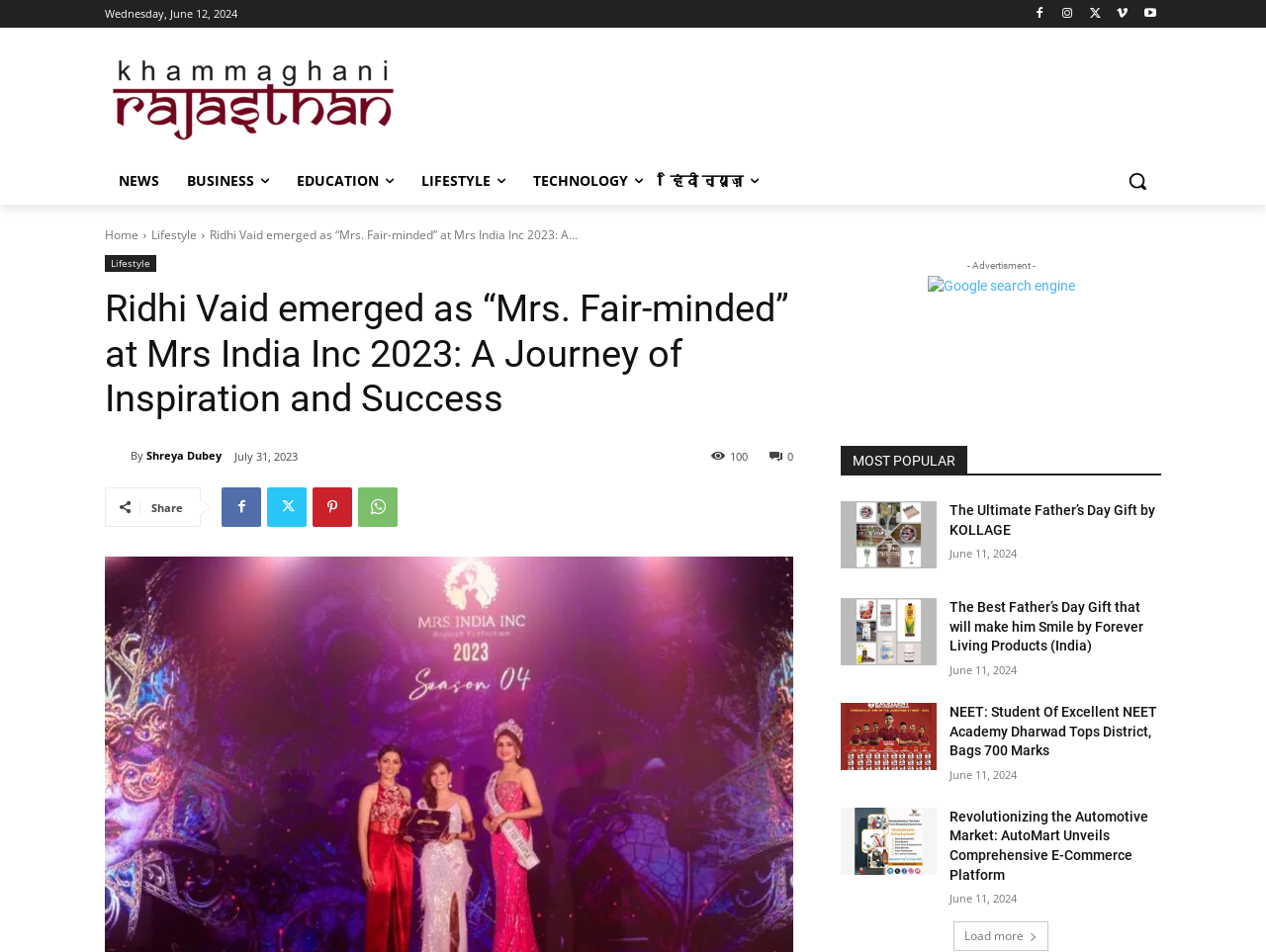Please identify the bounding box coordinates of the region to click in order to complete the task: "Click on the 'Khamma Ghani Rajasthan - Rajasthan News' link". The coordinates must be four float numbers between 0 and 1, specified as [left, top, right, bottom].

[0.083, 0.058, 0.317, 0.156]